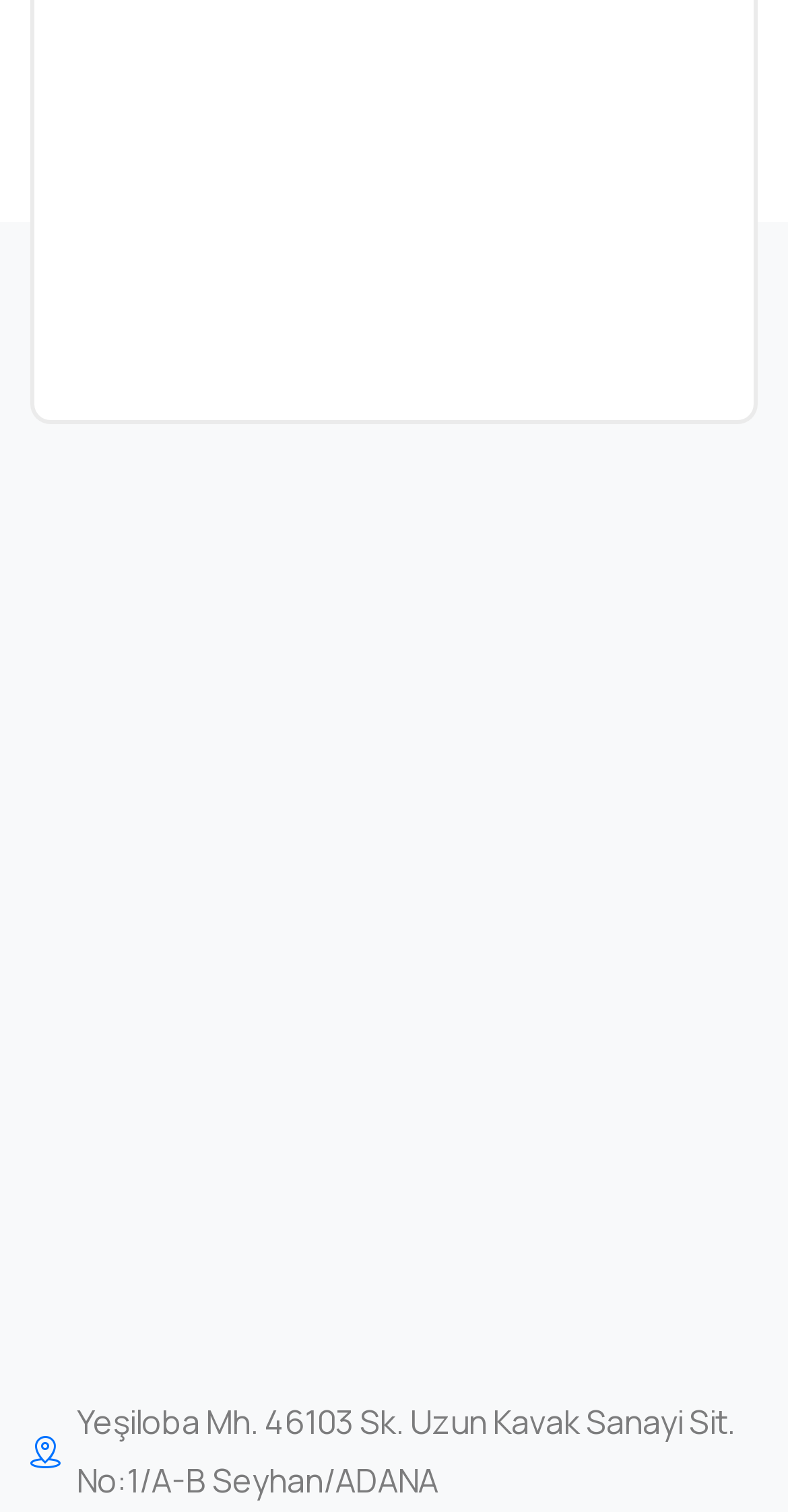Select the bounding box coordinates of the element I need to click to carry out the following instruction: "go to e-catalogue".

[0.209, 0.14, 0.776, 0.21]